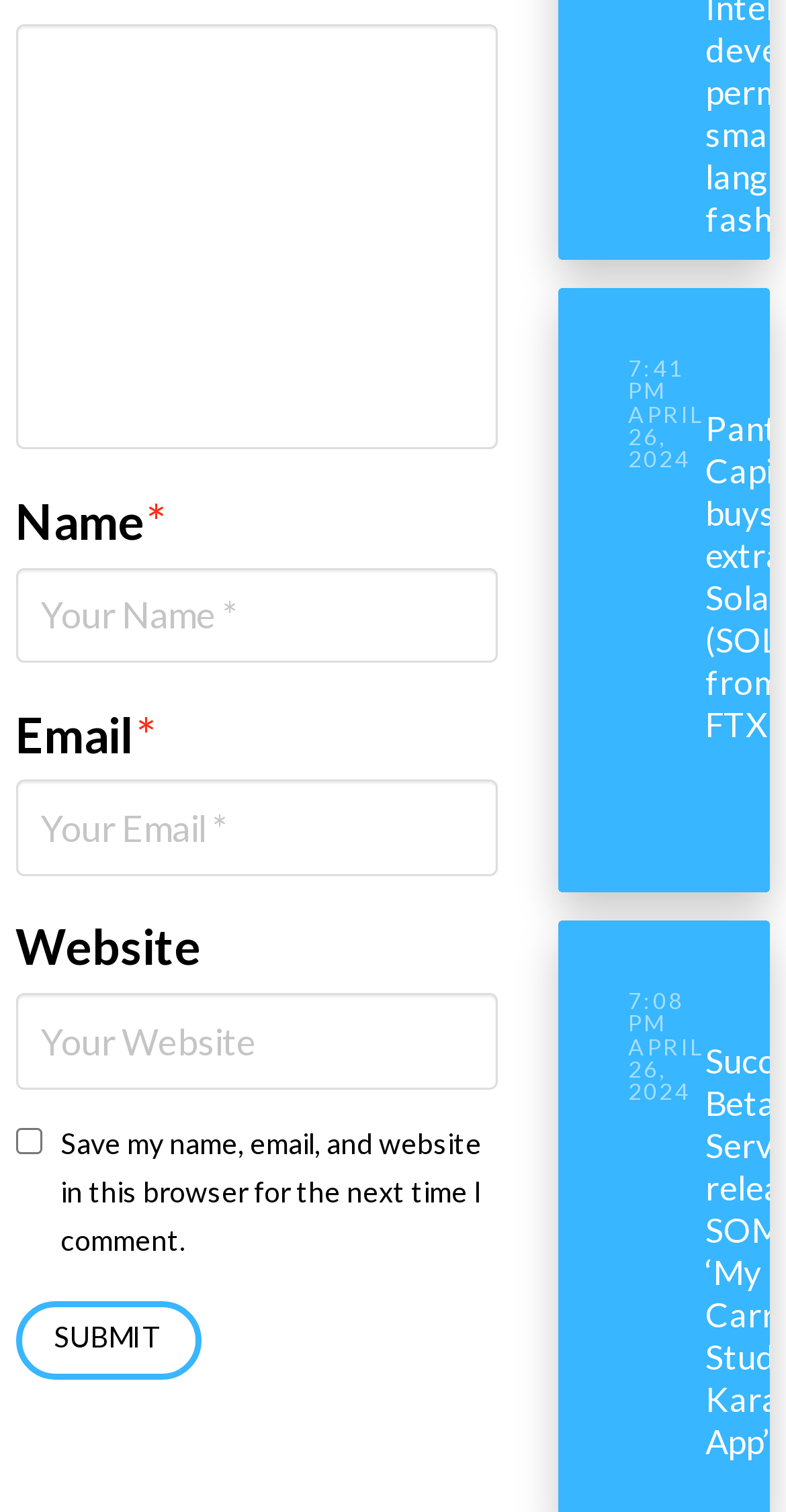Provide a brief response using a word or short phrase to this question:
How many images are there?

1